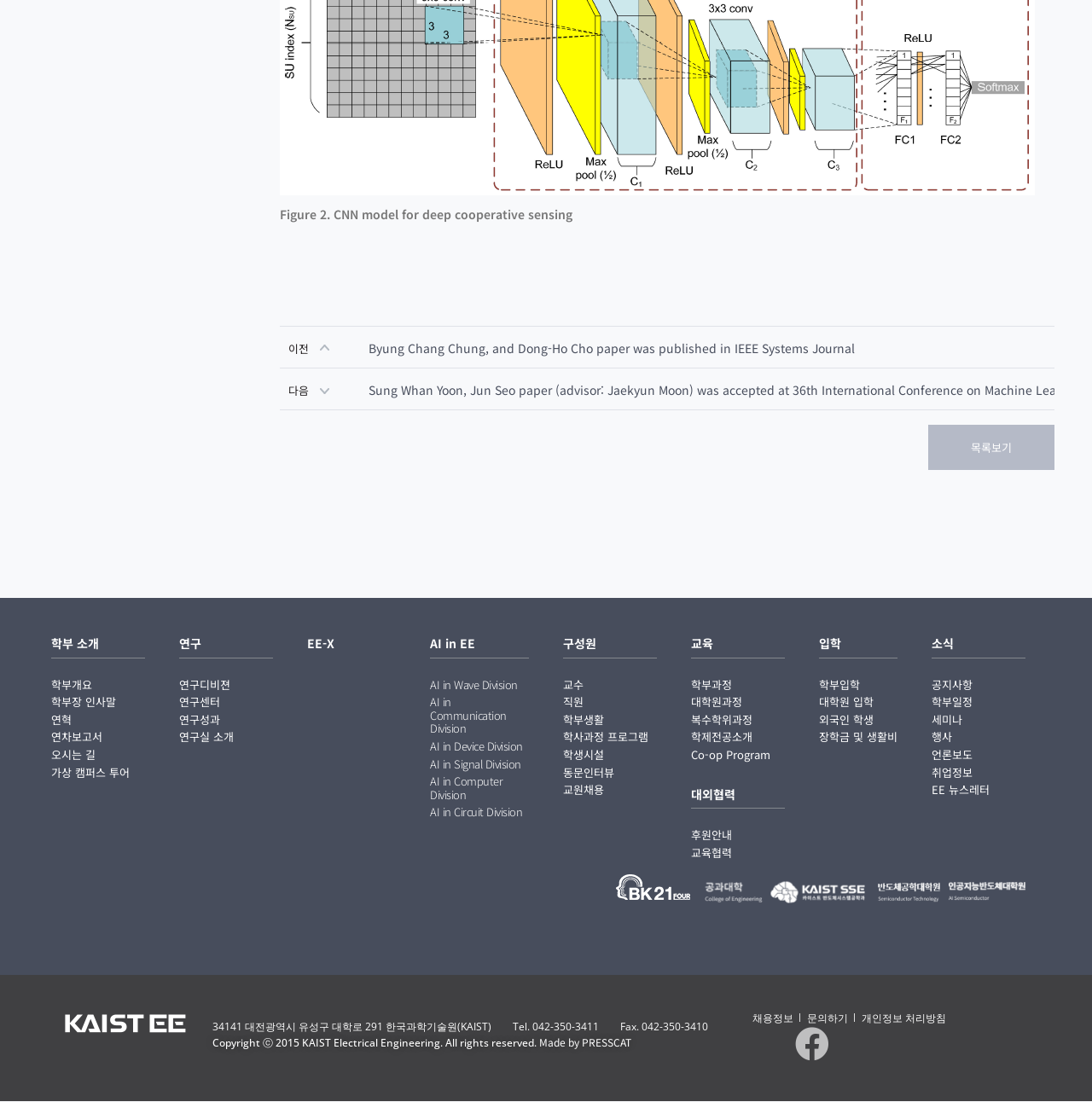Please provide a brief answer to the following inquiry using a single word or phrase:
What is the department's name?

Electrical Engineering